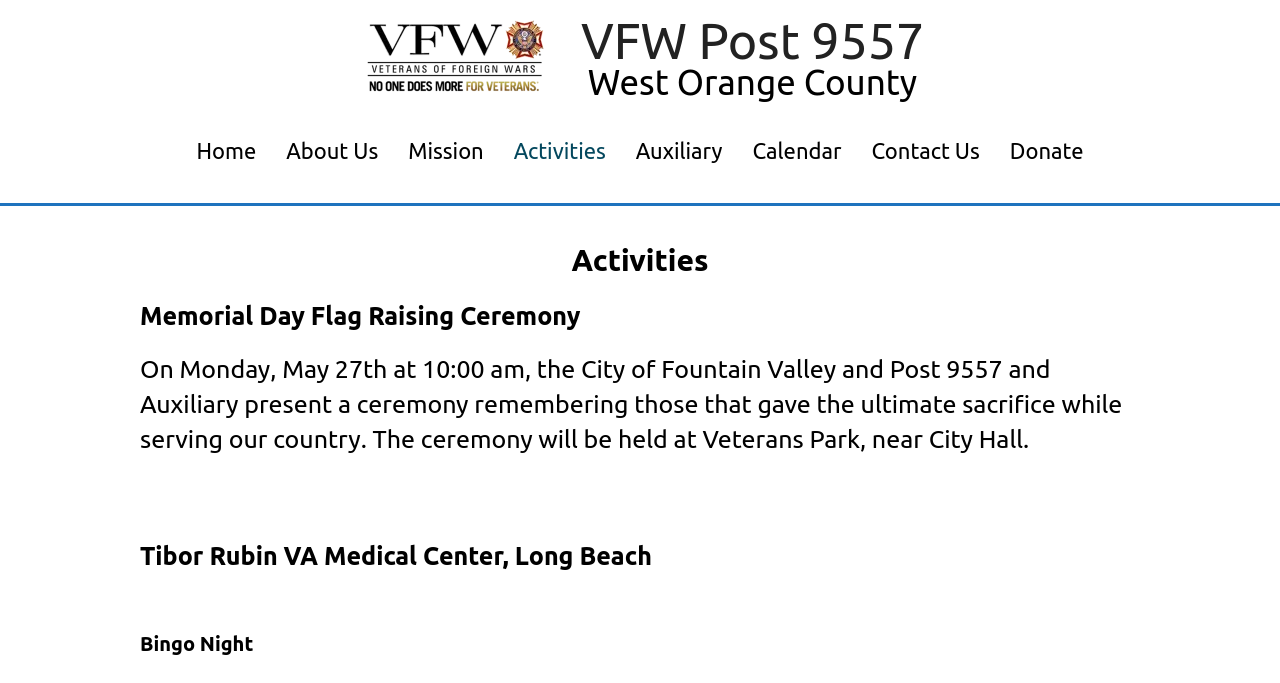Offer an in-depth caption of the entire webpage.

The webpage is about the activities of VFW Post 9557. At the top, there is a logo of VFW Post 9557, which is an image, accompanied by a link with the same name. Below the logo, there is a link to VFW Post 9557 again, and a text "West Orange County" is placed to its right.

On the left side of the page, there is a navigation menu labeled "Site Navigation" that contains 8 links: "Home", "About Us", "Mission", "Activities", "Auxiliary", "Calendar", "Contact Us", and "Donate".

The main content of the page is divided into three sections, each with a heading. The first section is titled "Activities" and serves as a header for the rest of the content. The second section is titled "Memorial Day Flag Raising Ceremony" and contains a paragraph of text describing the event, which will take place on May 27th at 10:00 am at Veterans Park. The third section is titled "Tibor Rubin VA Medical Center, Long Beach", and the fourth section is titled "Bingo Night".